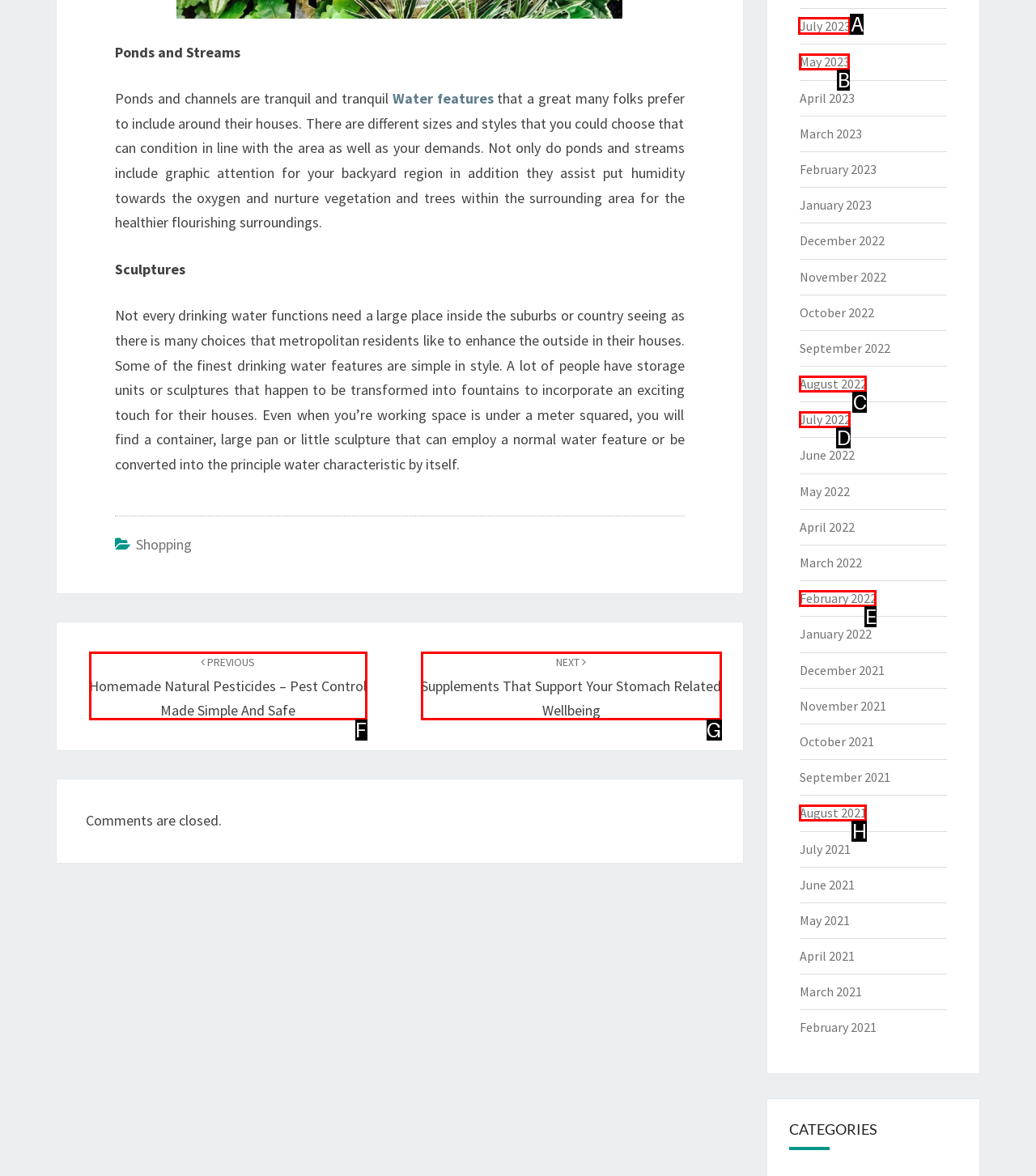Specify which element within the red bounding boxes should be clicked for this task: View posts from 'July 2023' Respond with the letter of the correct option.

A